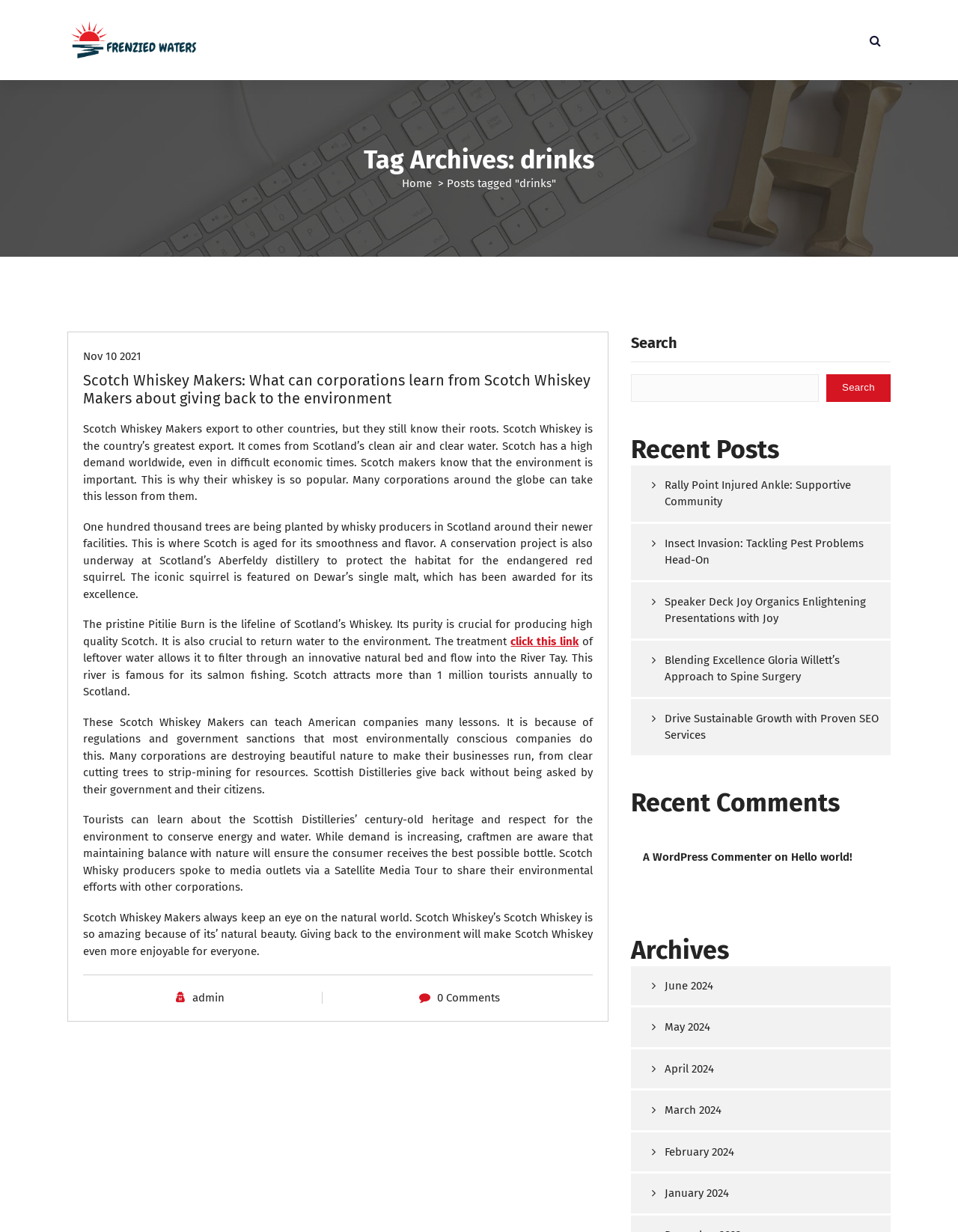Detail the various sections and features of the webpage.

The webpage is about drinks, specifically Scotch Whiskey, and its connection to the environment. At the top, there is a logo and a link to "Frenzied Waters" on the left, and a search button on the right. Below the logo, there is a heading "Tag Archives: drinks" followed by a link to "Home" and a breadcrumb trail indicating the current page.

The main content of the page is an article about Scotch Whiskey Makers and their efforts to give back to the environment. The article is divided into several paragraphs, each discussing a different aspect of the whiskey makers' environmental efforts, such as planting trees, conserving water, and protecting endangered species. There are also links to related articles and a call-to-action to "click this link" for more information.

To the right of the article, there are several sections, including "Recent Posts", "Recent Comments", and "Archives". The "Recent Posts" section lists several links to other articles, each with a brief description. The "Recent Comments" section has a single comment from "A WordPress Commenter" on the article "Hello world!". The "Archives" section lists links to articles from different months in 2024.

At the bottom of the page, there is a footer section with a link to "admin" and a comment count of "0 Comments".